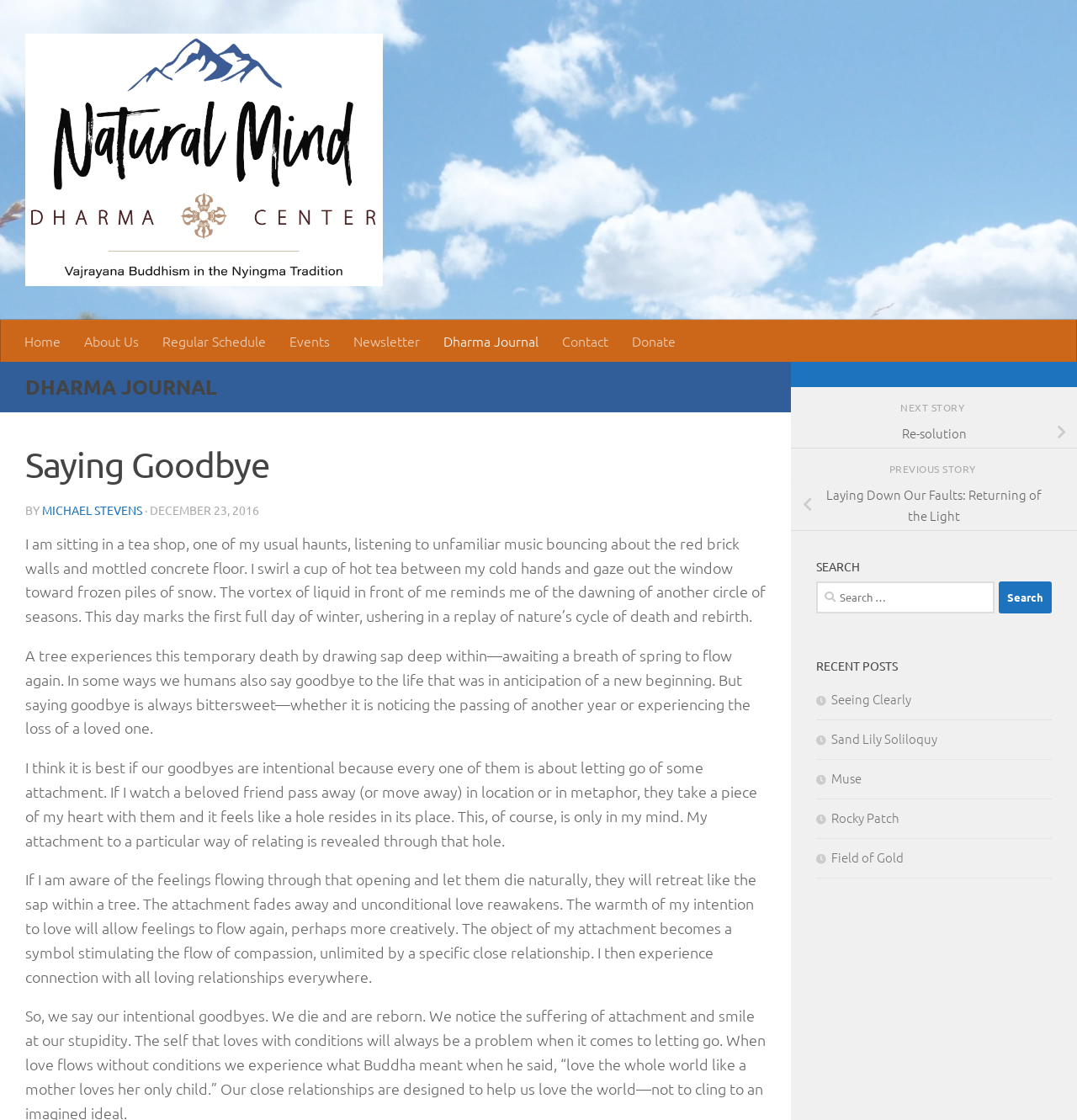Specify the bounding box coordinates of the element's area that should be clicked to execute the given instruction: "Read the 'Saying Goodbye' article". The coordinates should be four float numbers between 0 and 1, i.e., [left, top, right, bottom].

[0.023, 0.391, 0.711, 0.439]